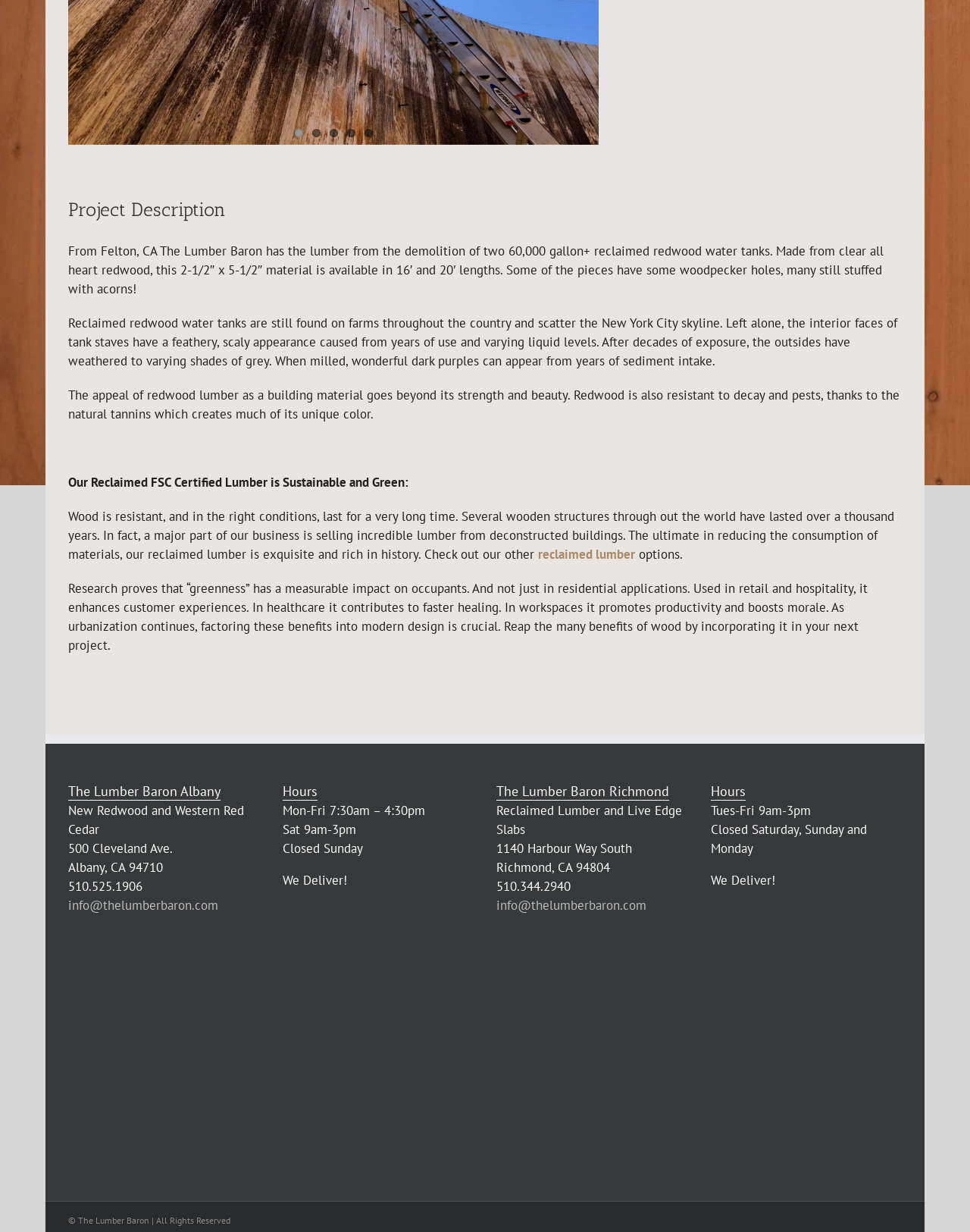Show the bounding box coordinates for the HTML element described as: "reclaimed lumber".

[0.555, 0.443, 0.655, 0.456]